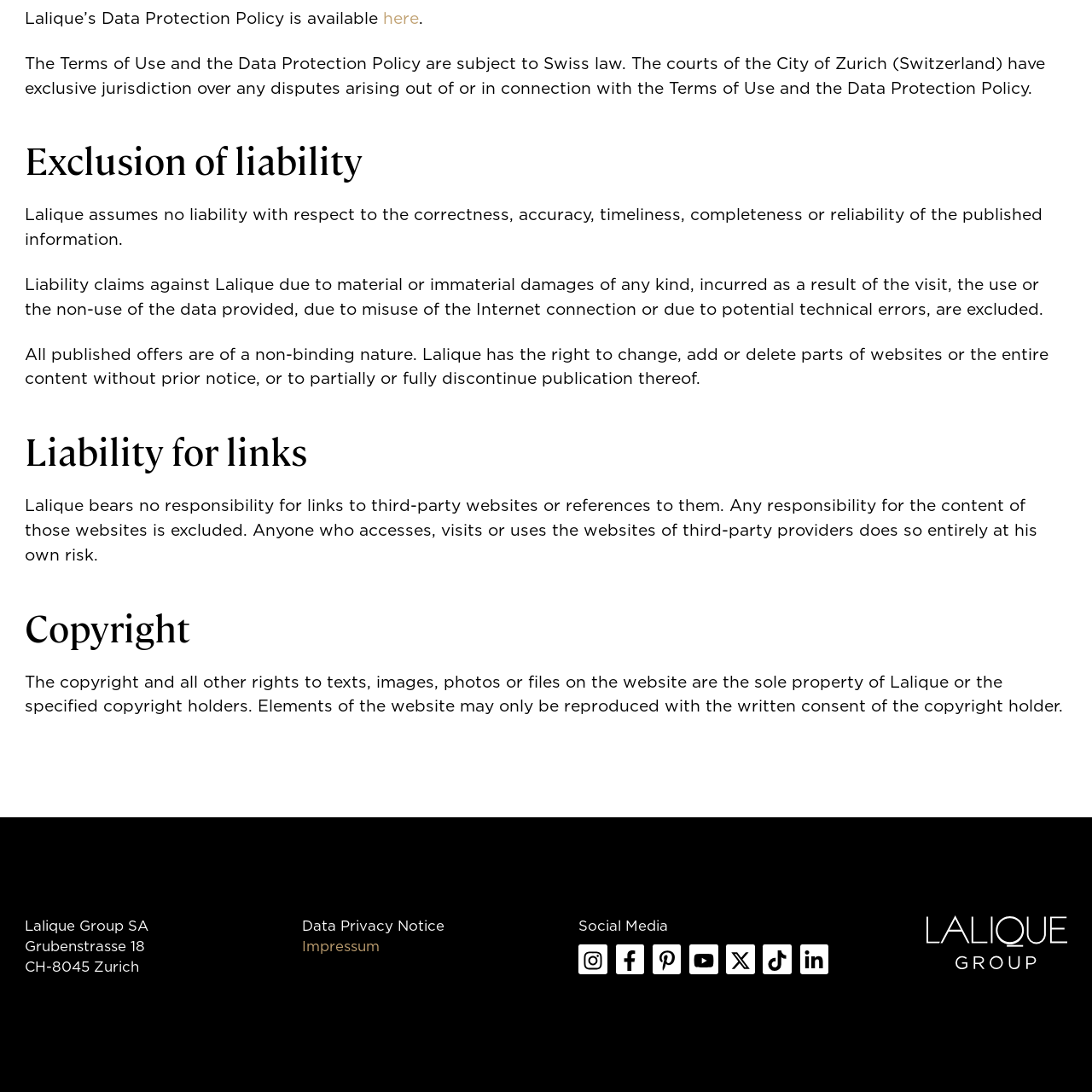Given the element description here, identify the bounding box coordinates for the UI element on the webpage screenshot. The format should be (top-left x, top-left y, bottom-right x, bottom-right y), with values between 0 and 1.

[0.351, 0.008, 0.383, 0.026]